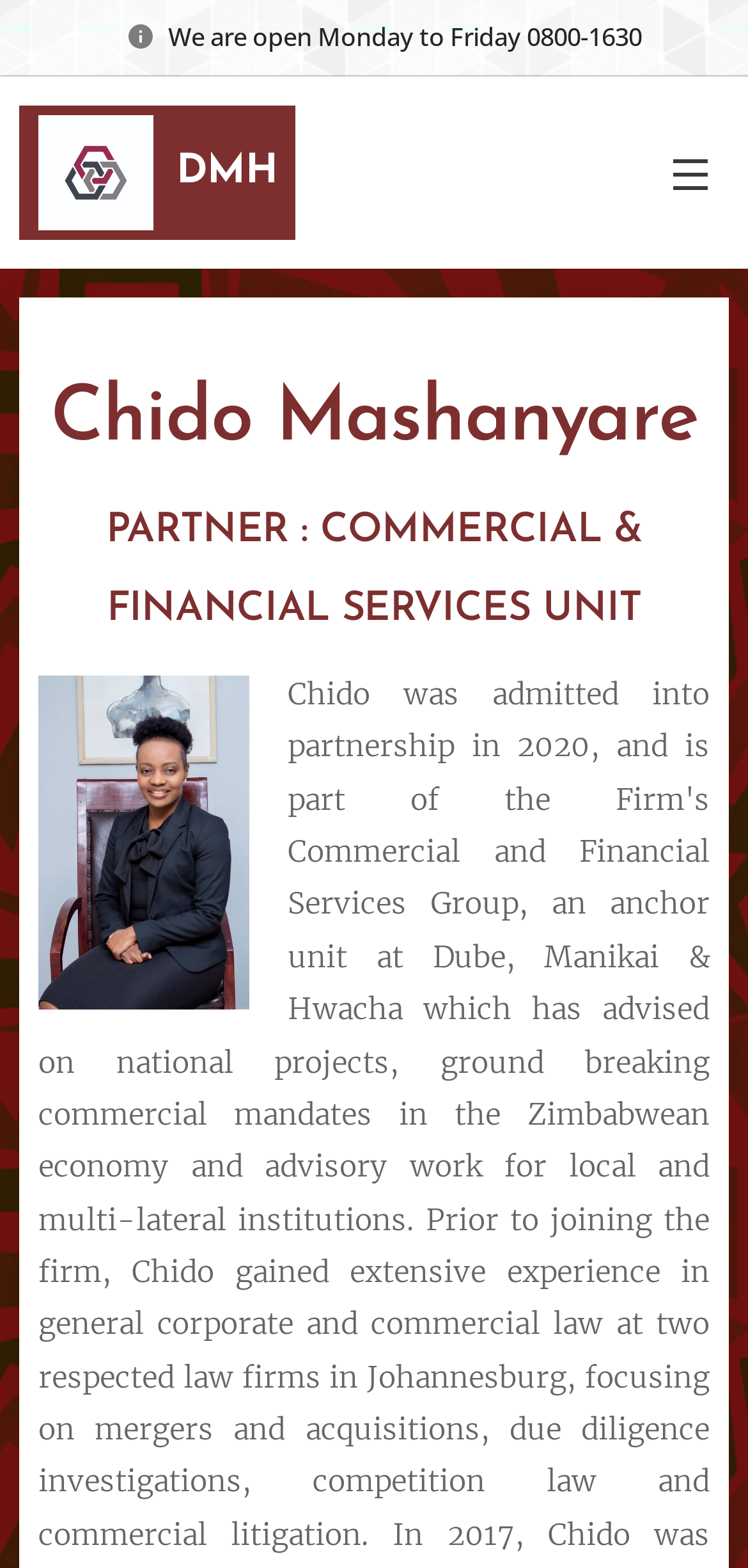What are the business hours?
Please answer the question with as much detail and depth as you can.

I found the business hours by looking at the static text element at the top of the page, which says 'We are open Monday to Friday 0800-1630'.